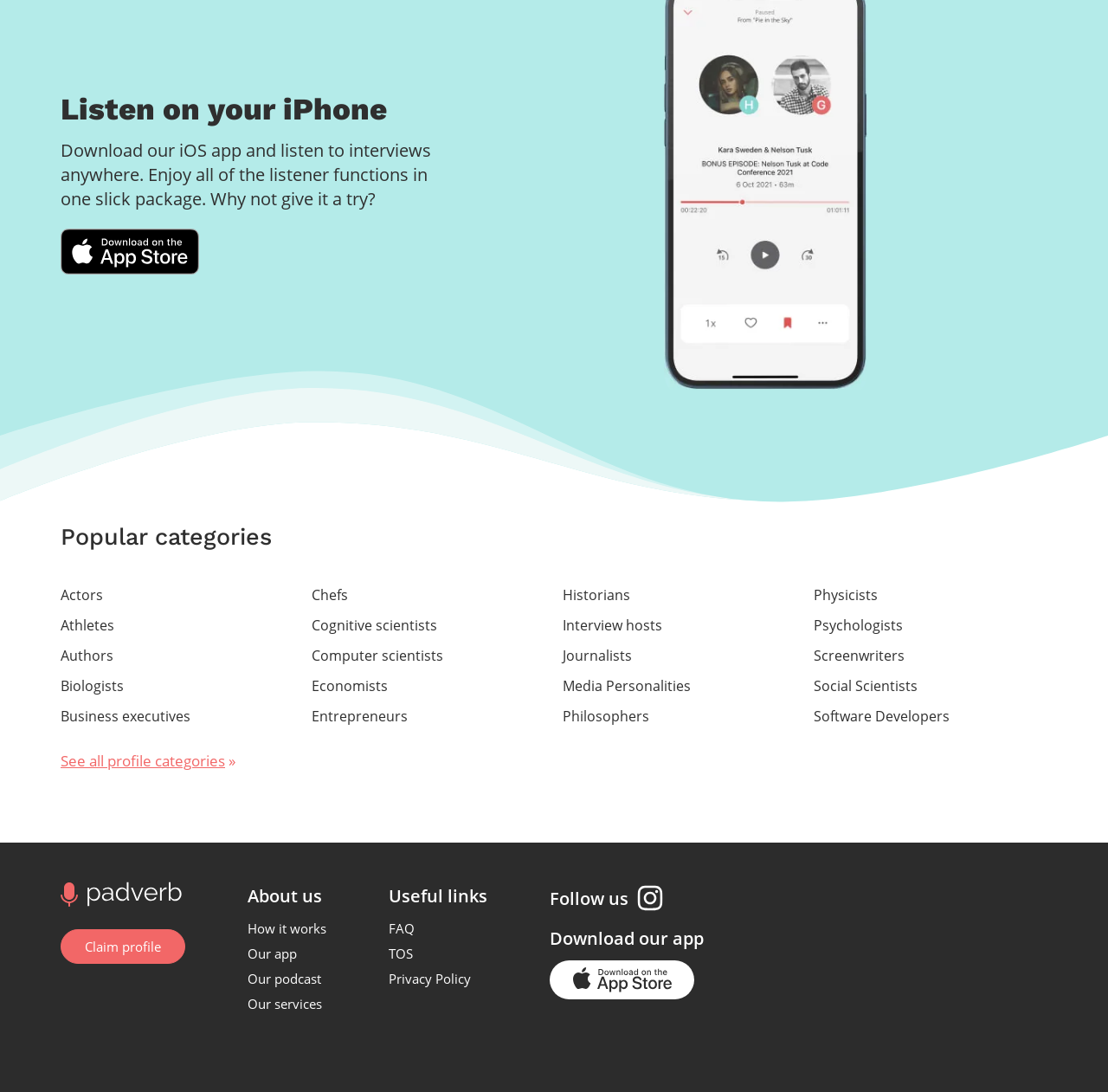Give the bounding box coordinates for the element described by: "Cognitive scientists".

[0.281, 0.561, 0.492, 0.584]